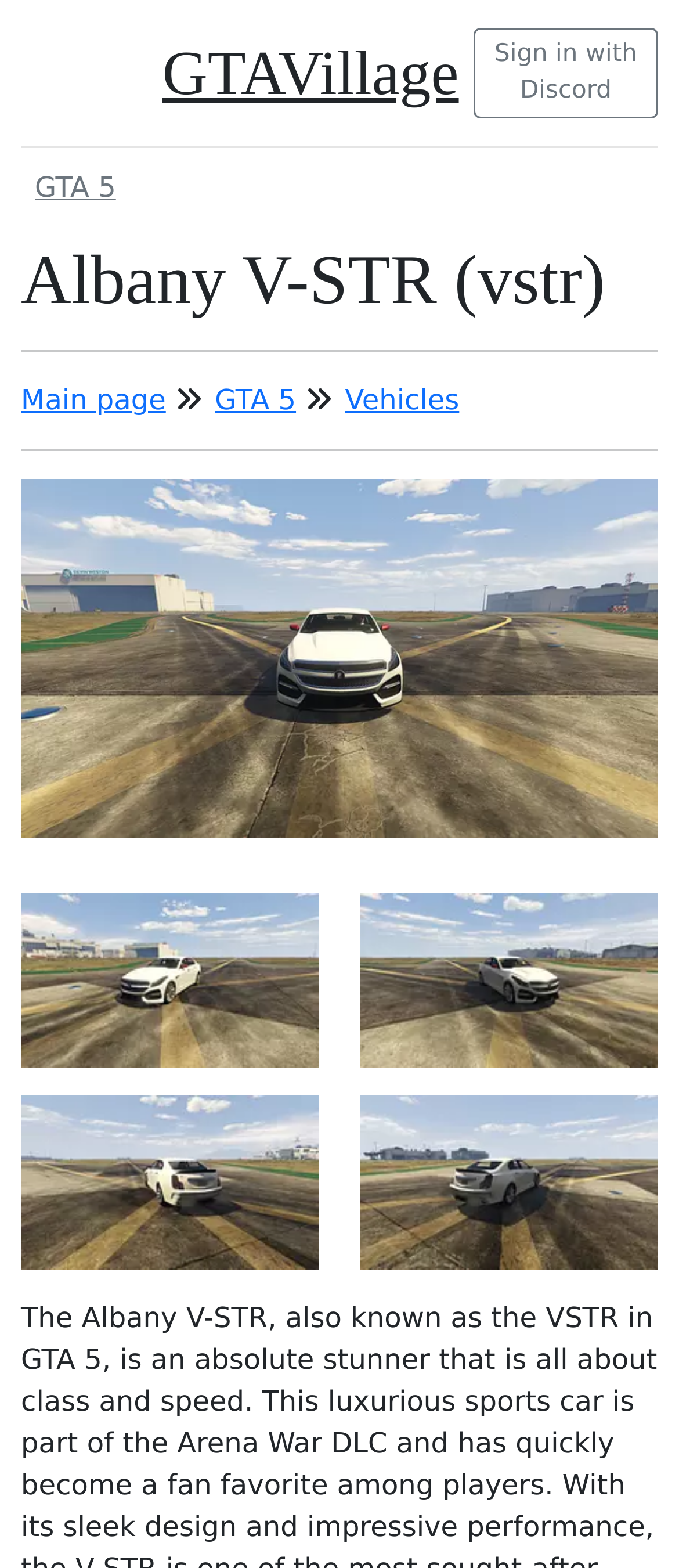Find the bounding box coordinates for the area that should be clicked to accomplish the instruction: "Visit the GTA 5 page".

[0.031, 0.098, 0.191, 0.142]